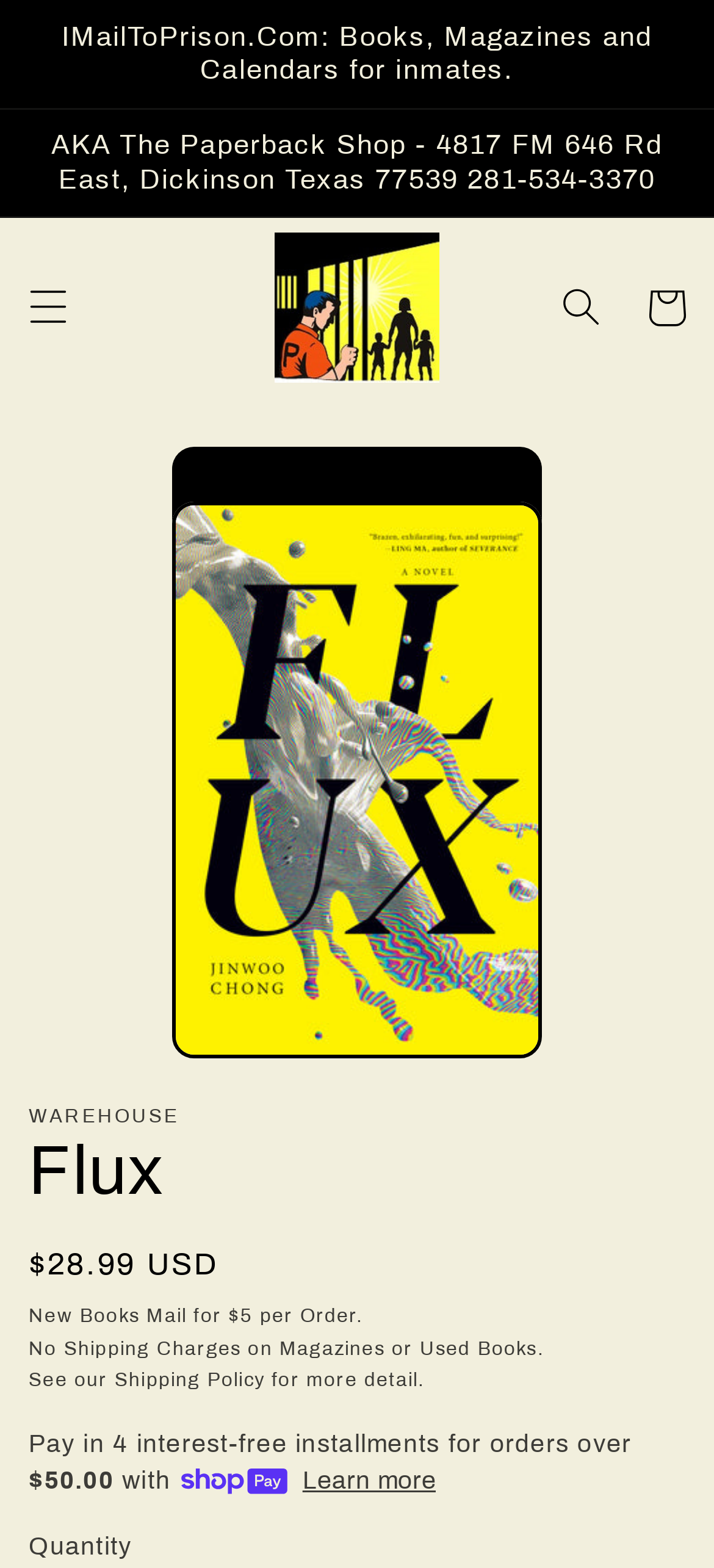What is the address of the shop?
Based on the screenshot, give a detailed explanation to answer the question.

The address of the shop can be found in the announcement region, where it says 'AKA The Paperback Shop - 4817 FM 646 Rd East, Dickinson Texas 77539 281-534-3370'.